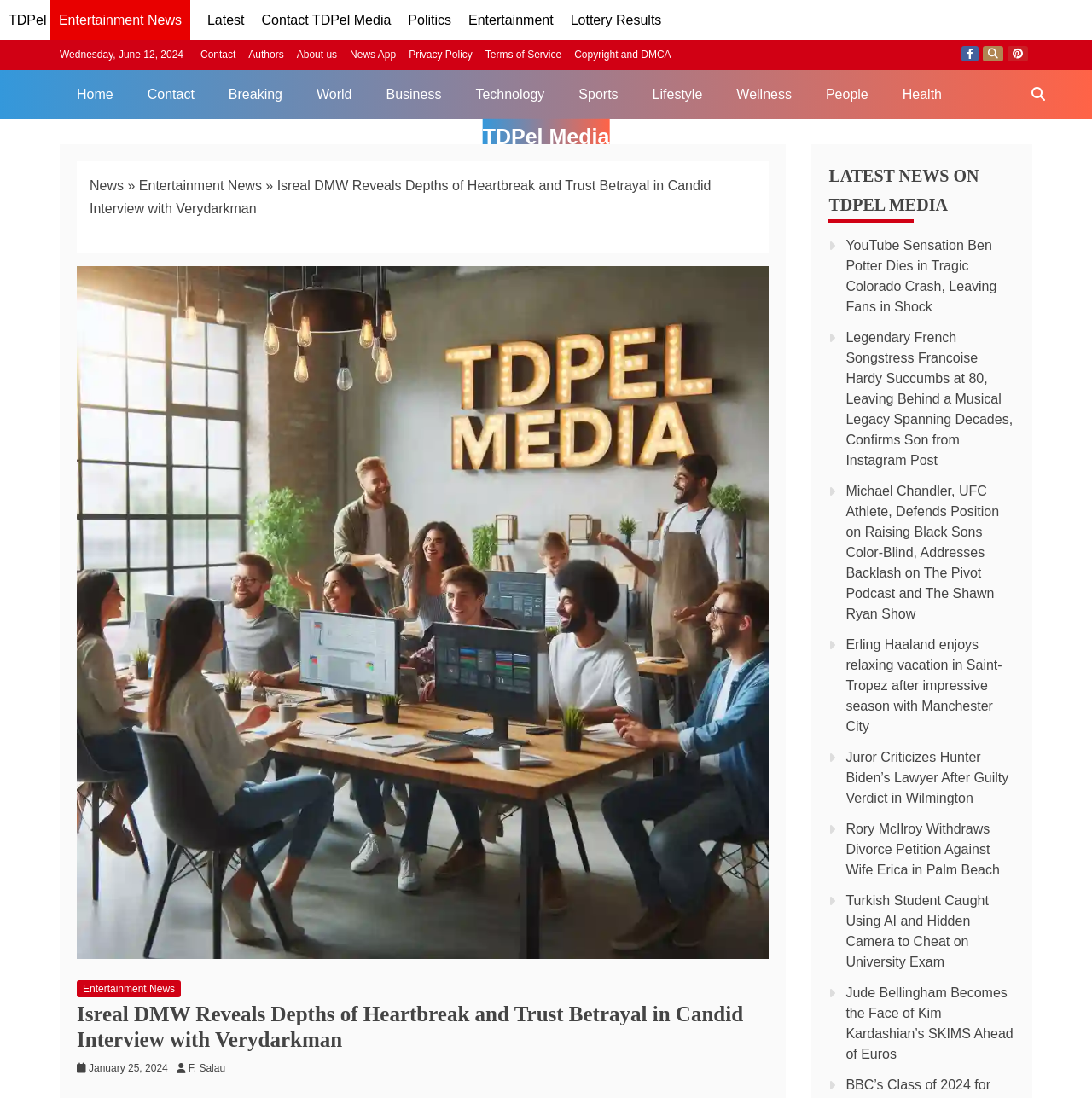Give a one-word or one-phrase response to the question:
What is the date of the article?

Wednesday, June 12, 2024